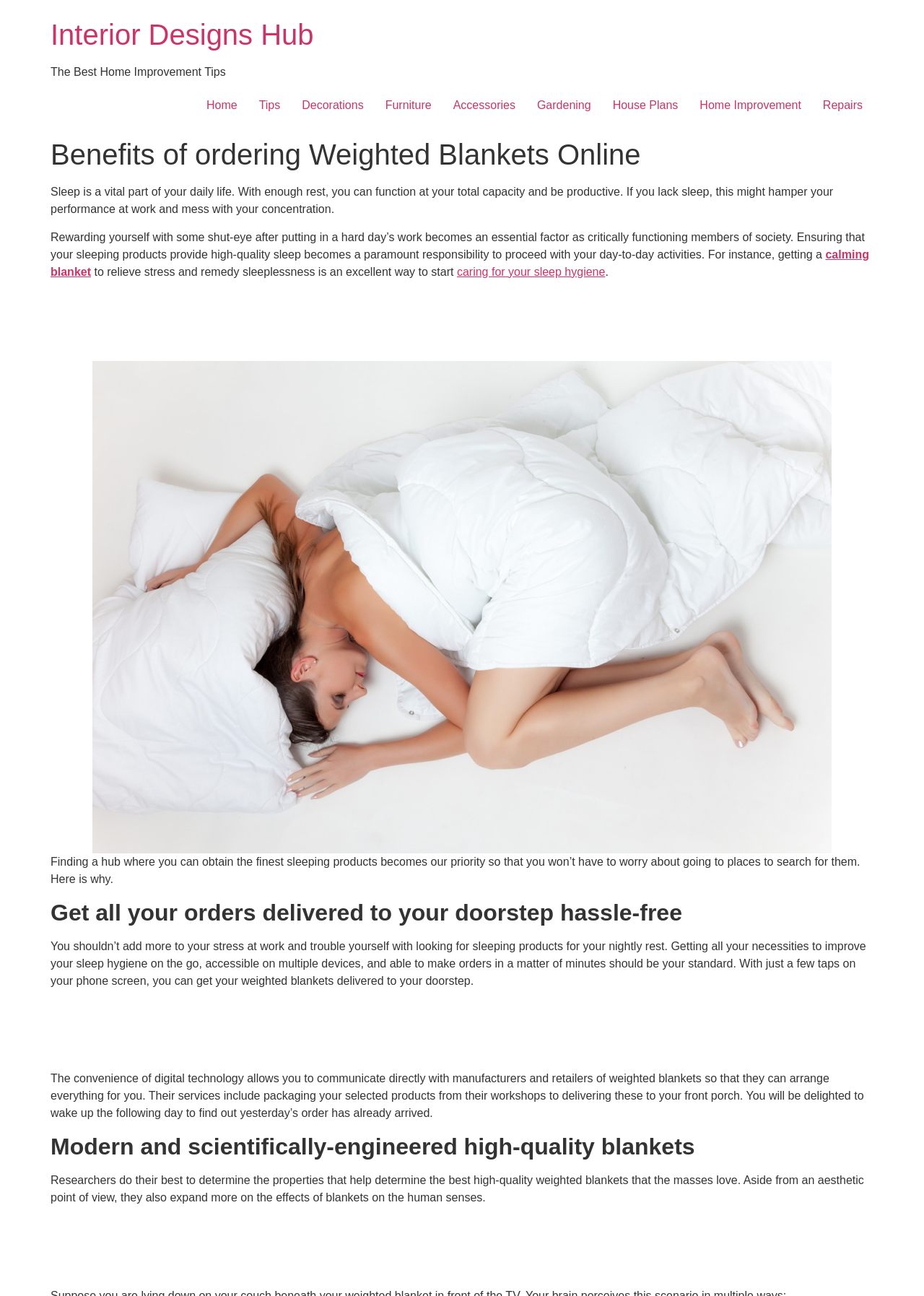Using the element description: "Gardening", determine the bounding box coordinates. The coordinates should be in the format [left, top, right, bottom], with values between 0 and 1.

[0.569, 0.07, 0.651, 0.093]